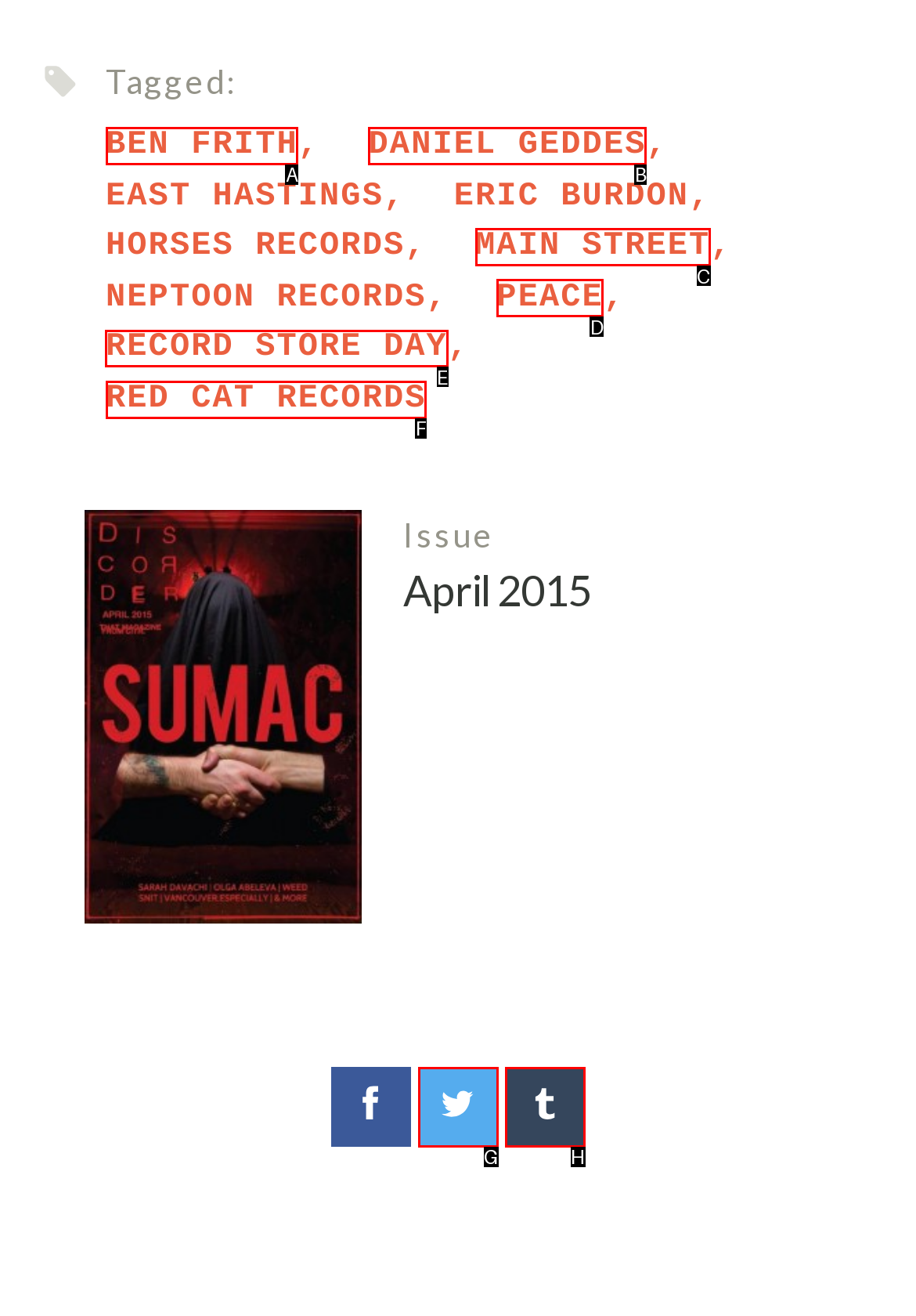Which option should be clicked to execute the following task: Click on RECORD STORE DAY? Respond with the letter of the selected option.

E